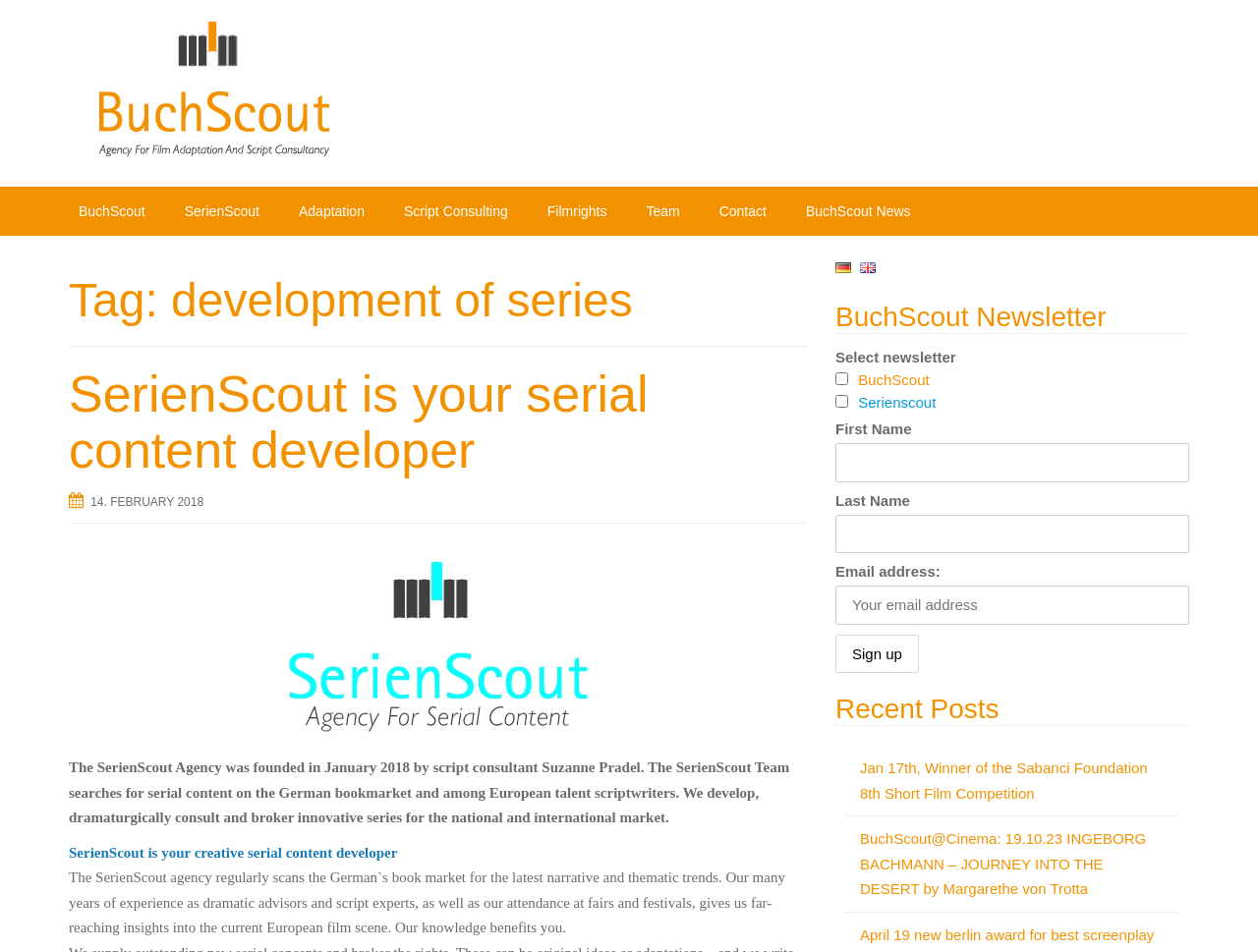Identify the bounding box coordinates necessary to click and complete the given instruction: "Click on the Recent Posts heading".

[0.664, 0.73, 0.945, 0.763]